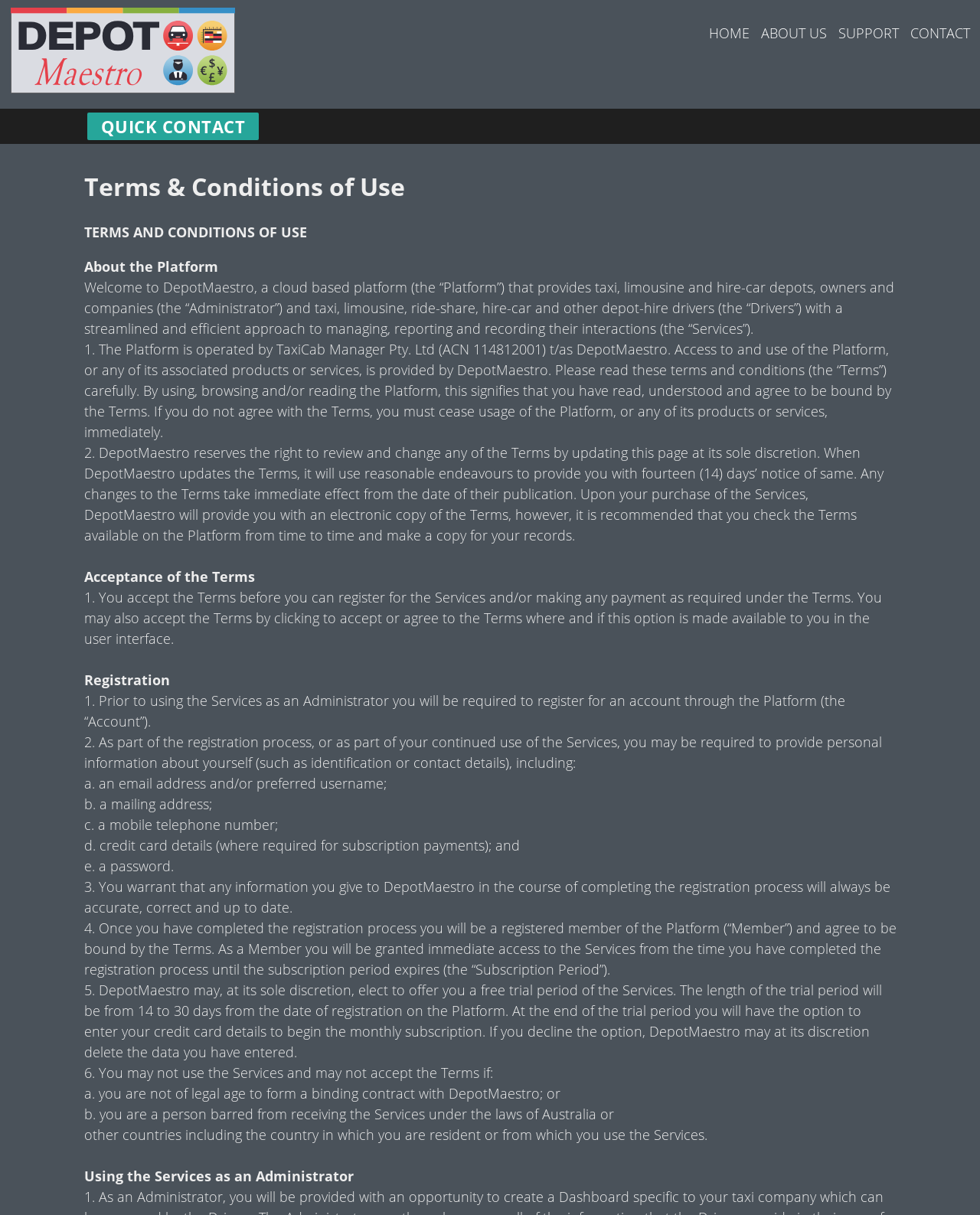Locate the bounding box of the UI element described by: "alt="Depot Maestro"" in the given webpage screenshot.

[0.011, 0.032, 0.239, 0.048]